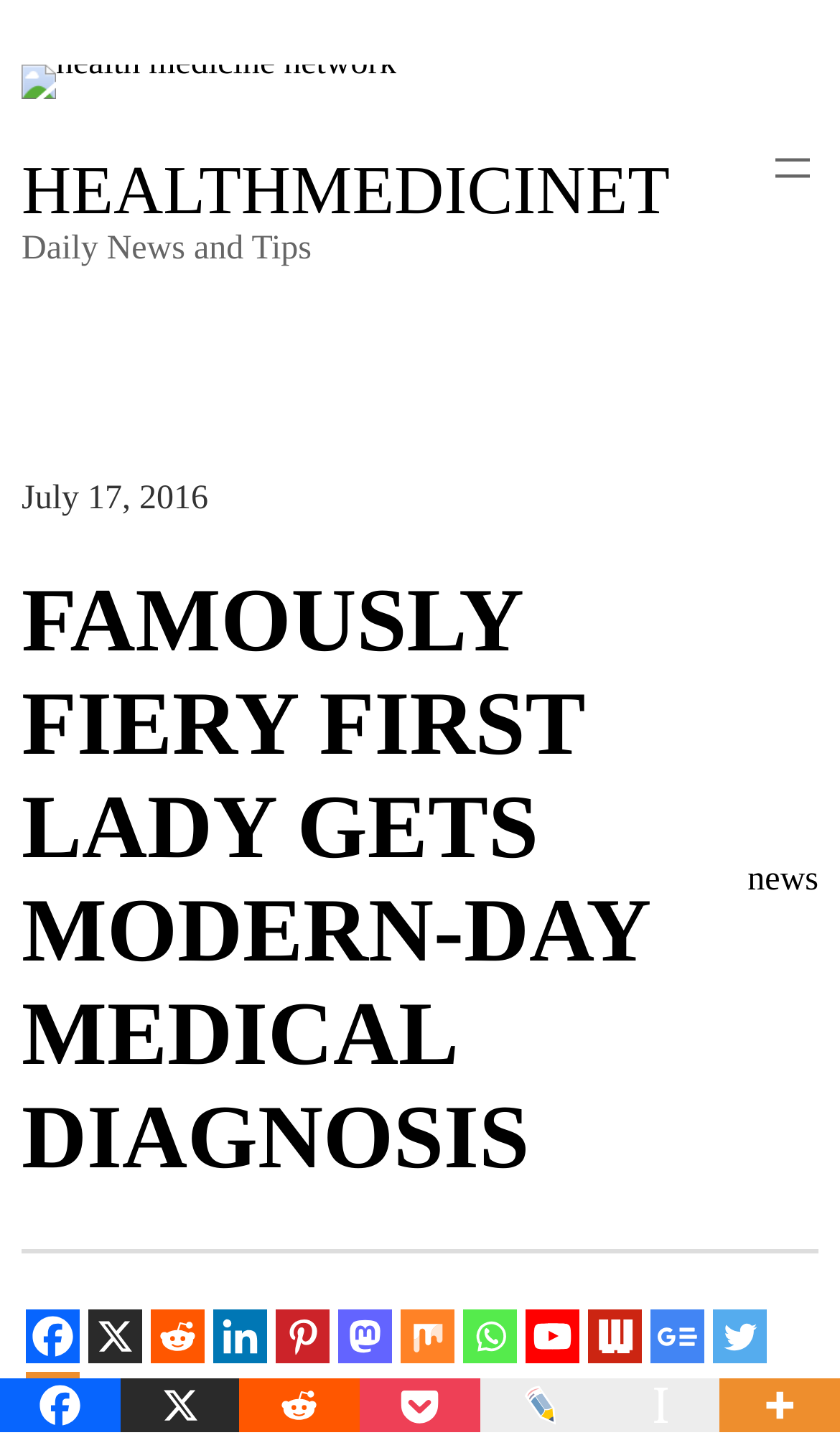Determine the bounding box coordinates of the section I need to click to execute the following instruction: "Visit the HEALTHMEDICINET website". Provide the coordinates as four float numbers between 0 and 1, i.e., [left, top, right, bottom].

[0.026, 0.104, 0.797, 0.159]